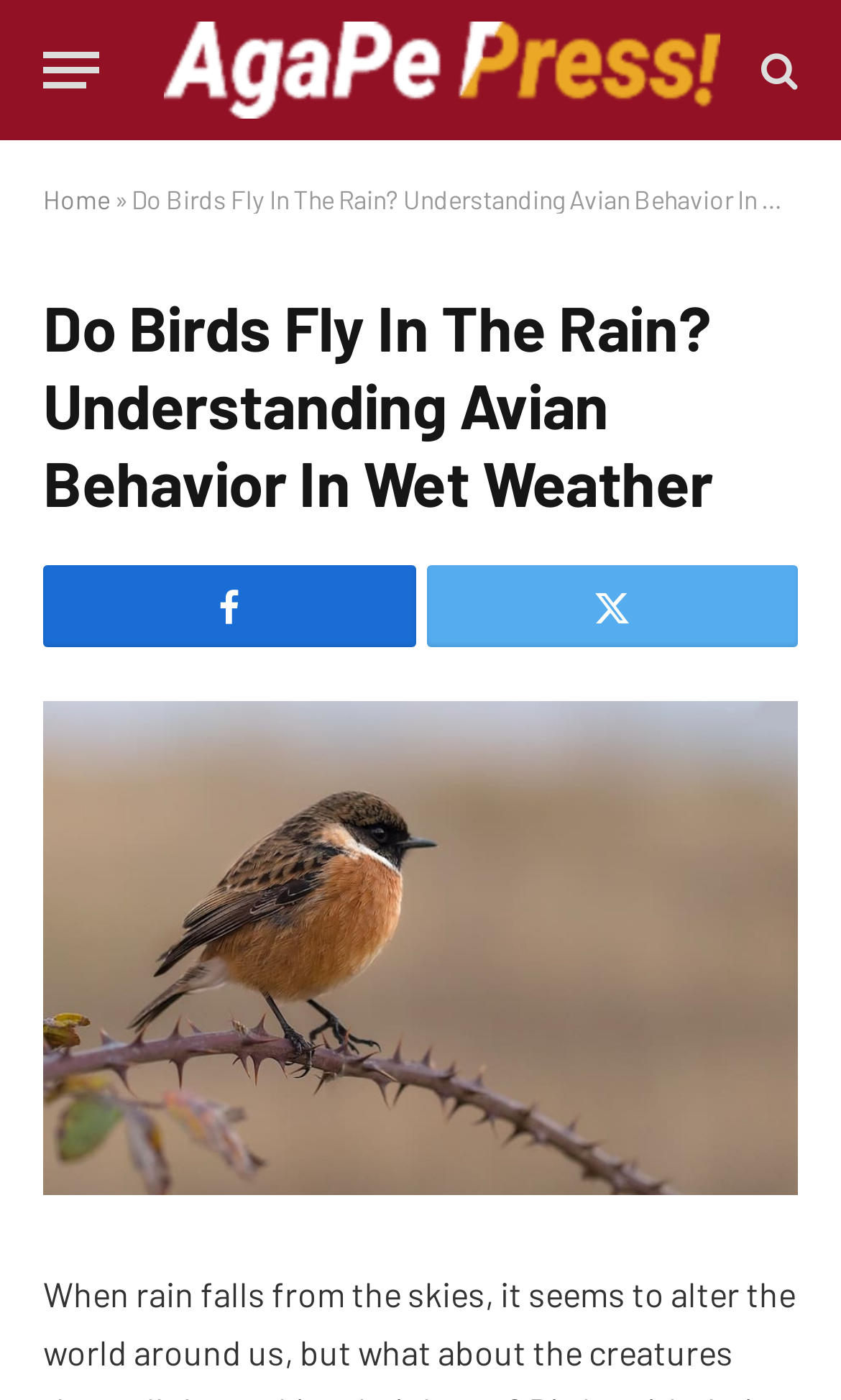What is the logo of AgaPe Press?
By examining the image, provide a one-word or phrase answer.

Image